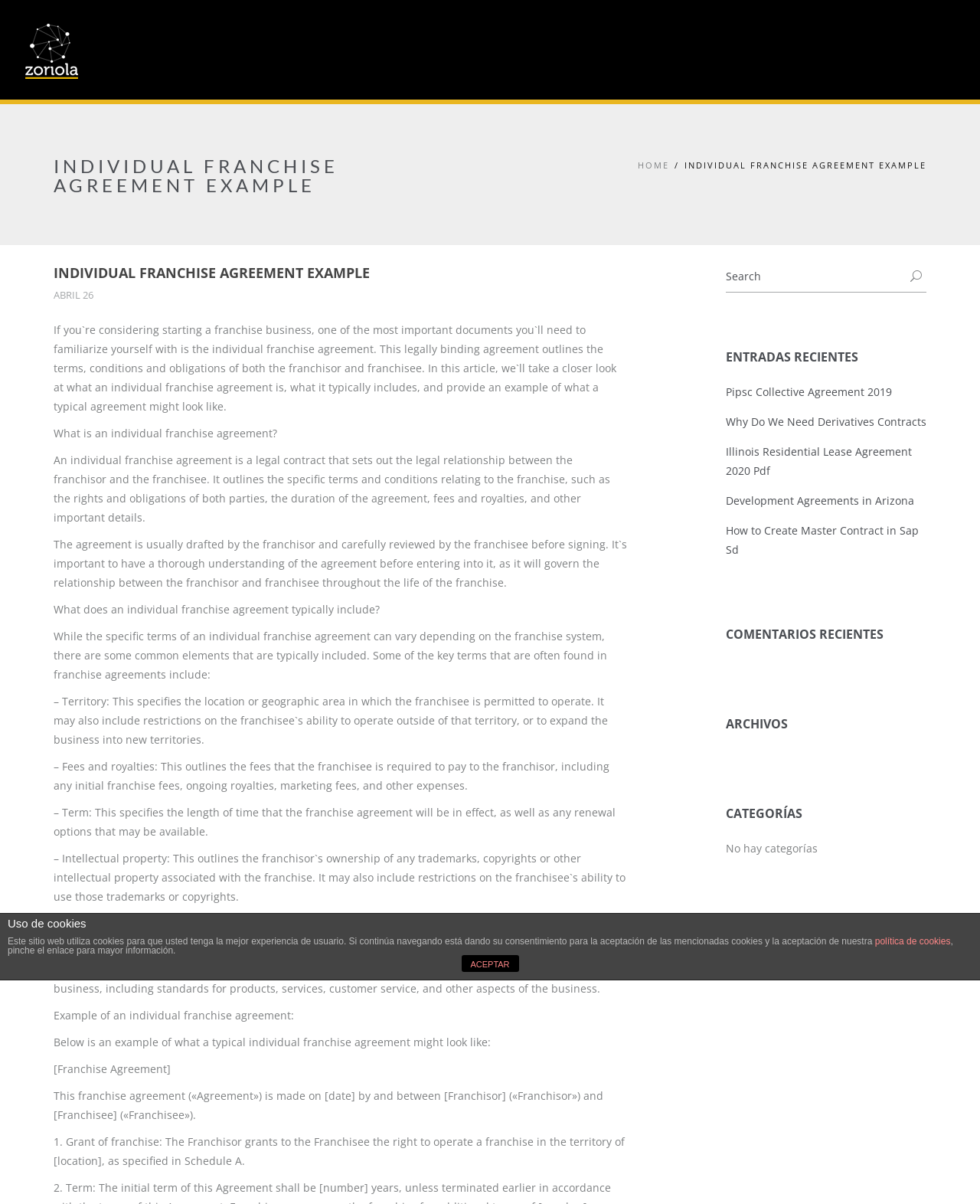What is the purpose of the individual franchise agreement?
Please provide a single word or phrase as your answer based on the image.

To govern the relationship